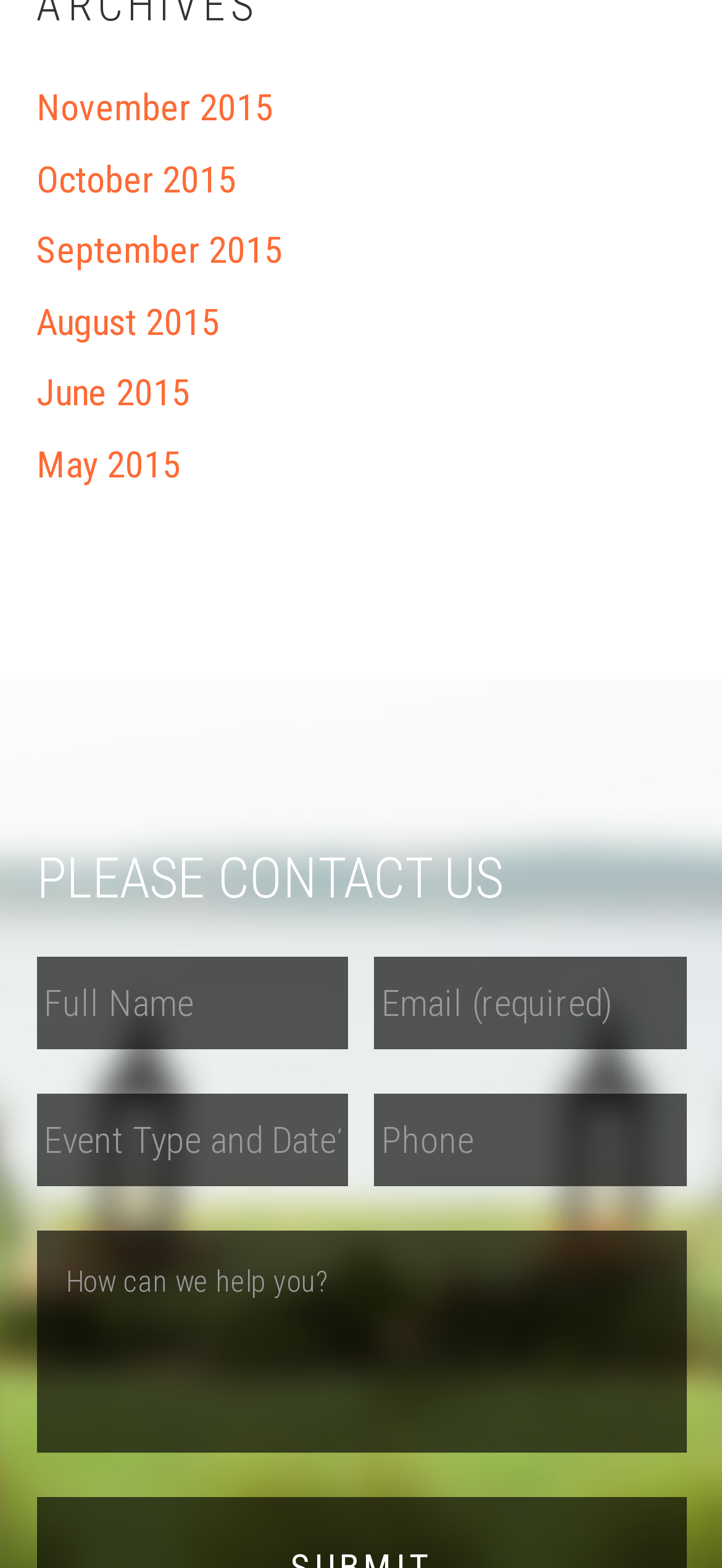What is the position of the 'PLEASE CONTACT US' heading?
Could you answer the question in a detailed manner, providing as much information as possible?

Based on the y1 and y2 coordinates of the 'PLEASE CONTACT US' heading, it appears to be located in the middle of the webpage, with a y1 value of 0.539 and a y2 value of 0.582.